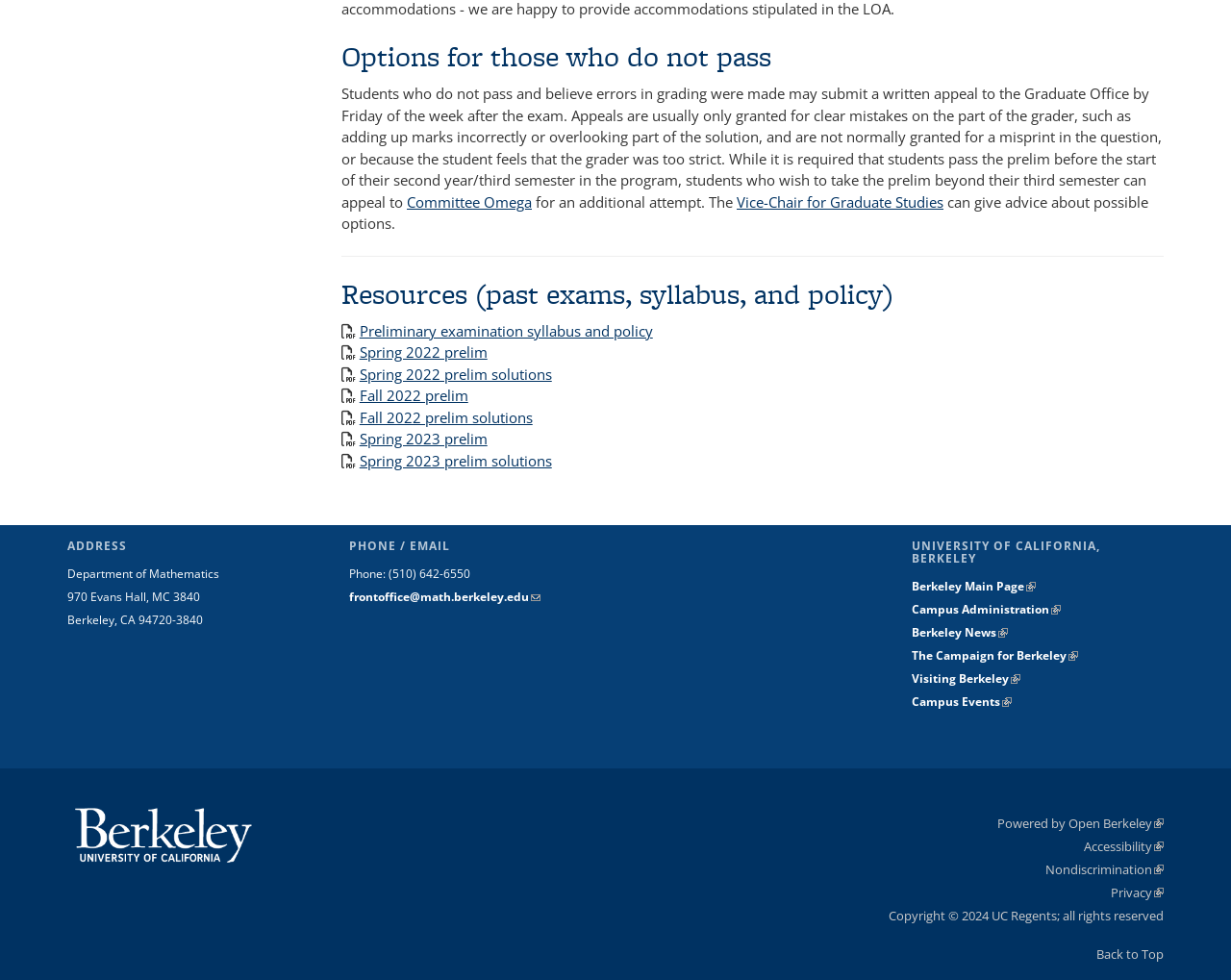Given the element description: "Spring 2022 prelim (PDF file)", predict the bounding box coordinates of the UI element it refers to, using four float numbers between 0 and 1, i.e., [left, top, right, bottom].

[0.292, 0.349, 0.396, 0.369]